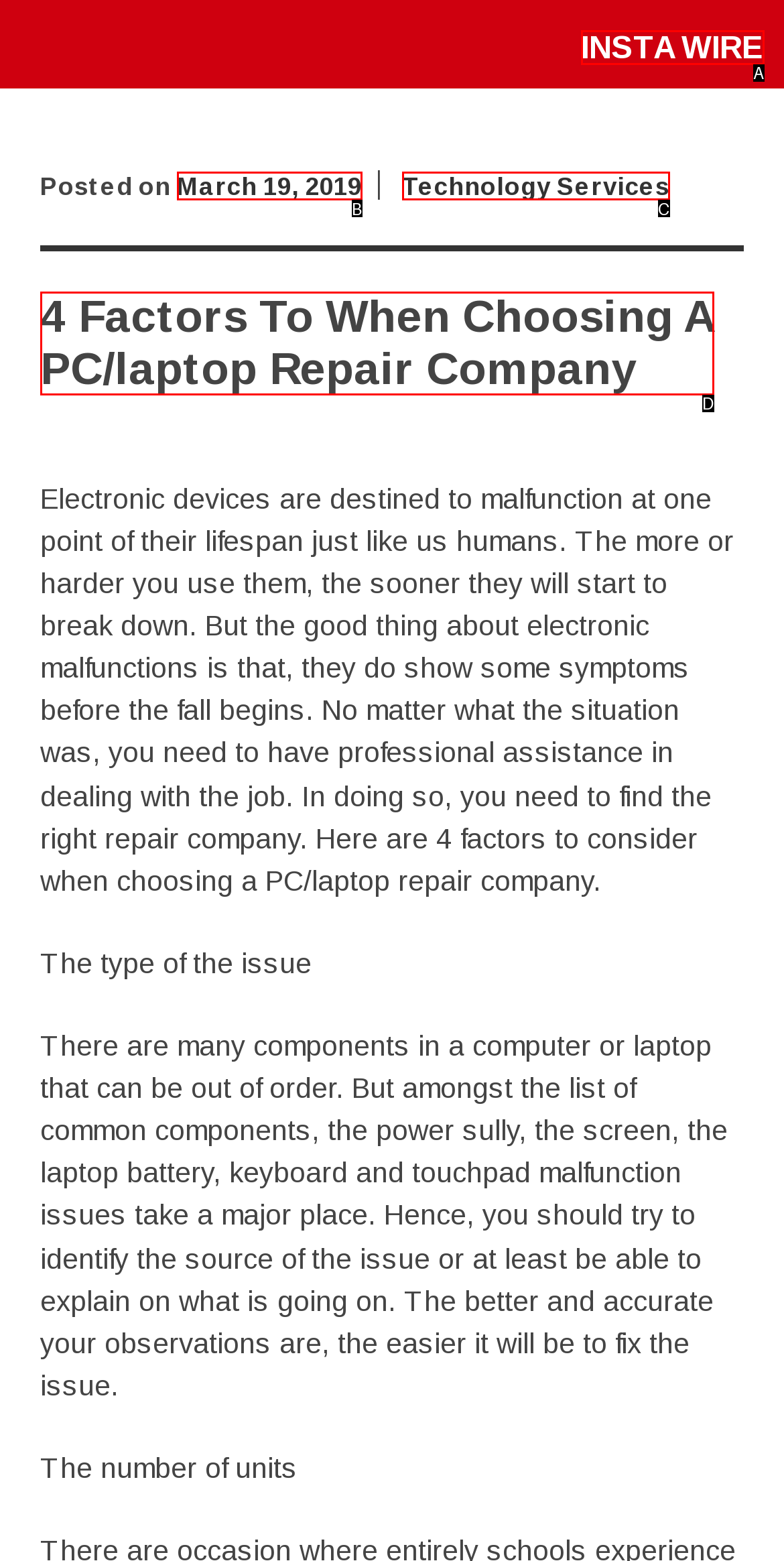Identify the HTML element that matches the description: March 19, 2019May 14, 2020
Respond with the letter of the correct option.

B